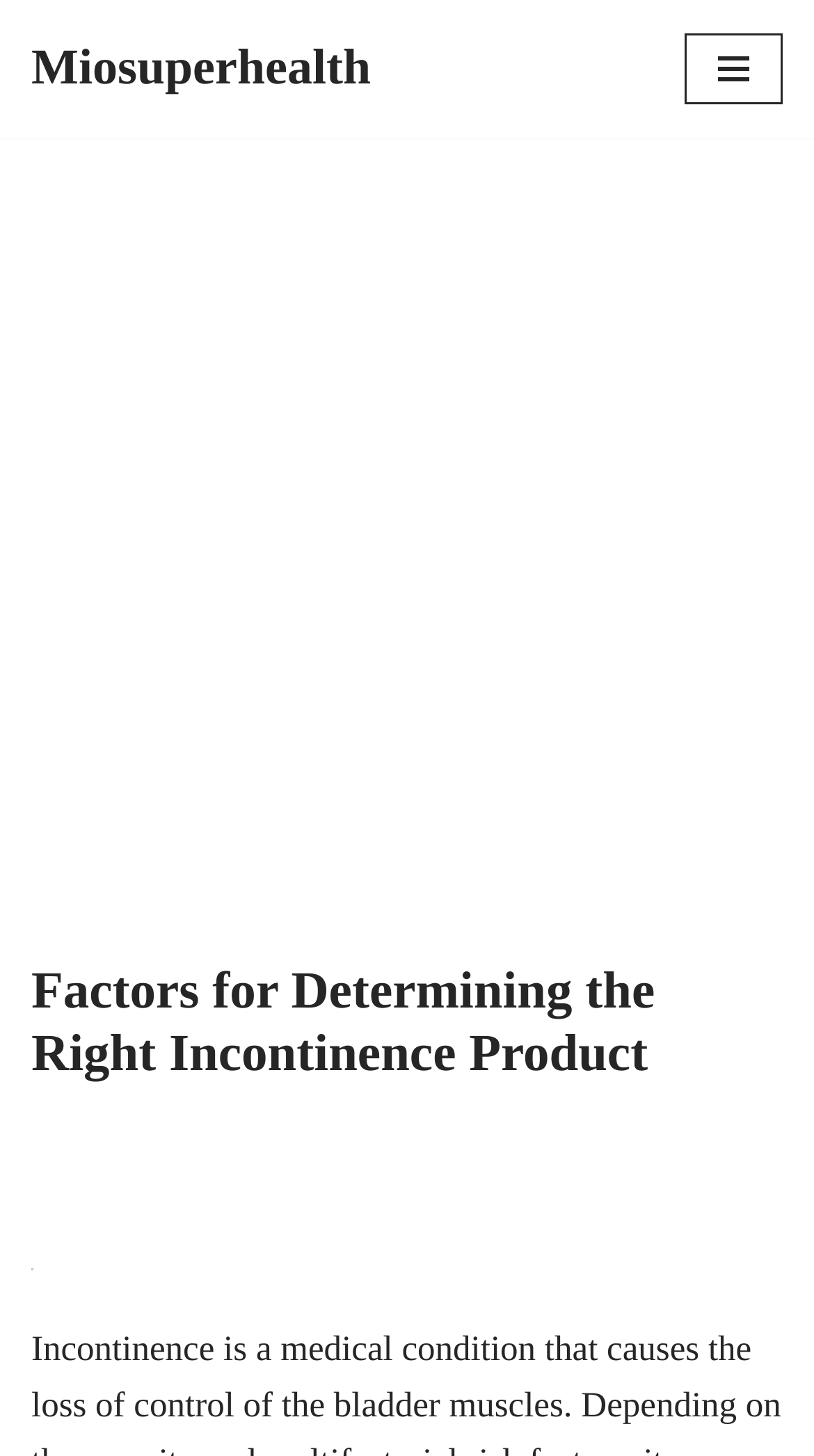Determine the main headline of the webpage and provide its text.

Factors for Determining the Right Incontinence Product